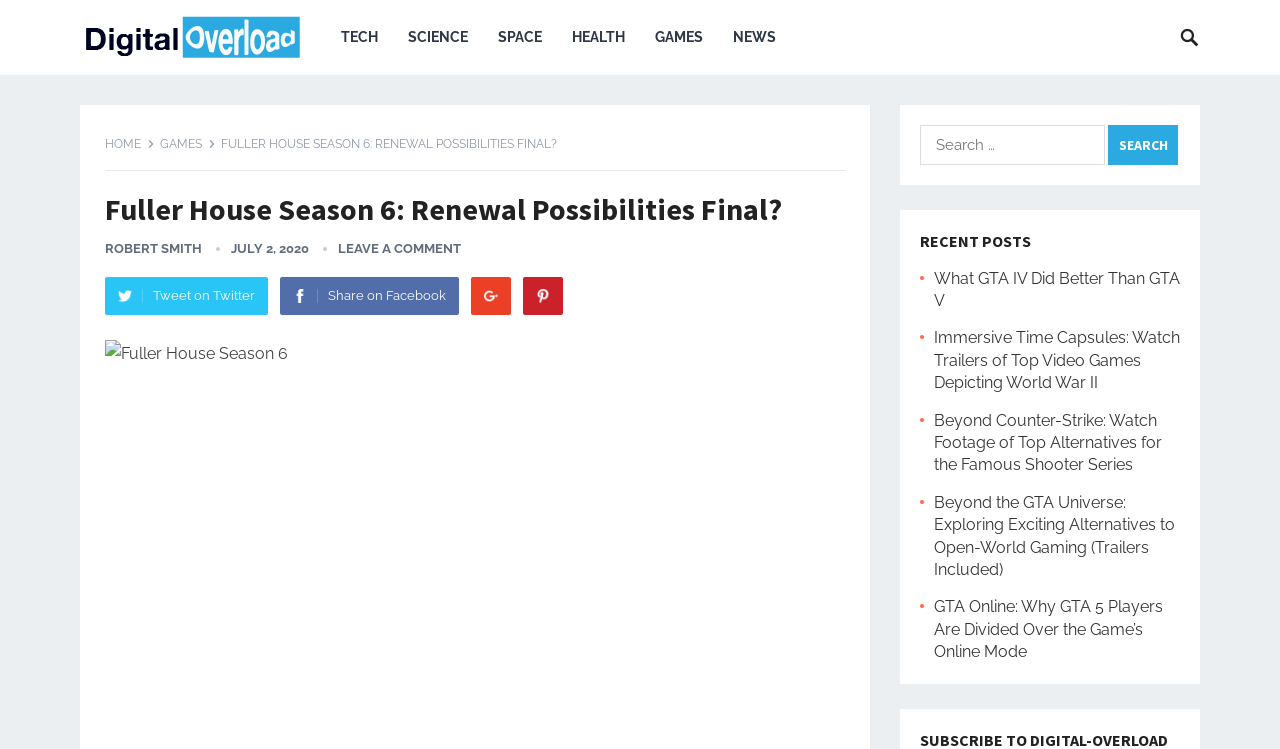Using the description "Home", predict the bounding box of the relevant HTML element.

[0.082, 0.183, 0.121, 0.202]